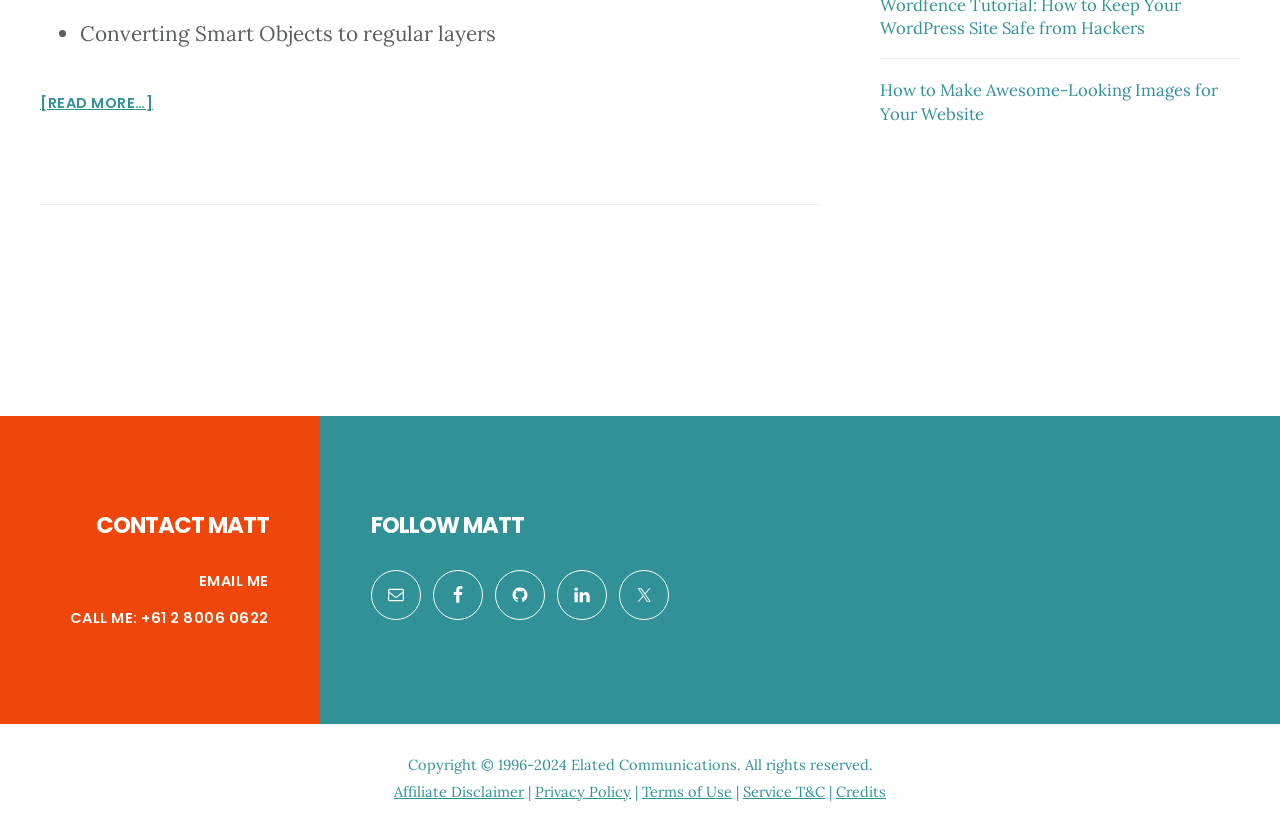Can you find the bounding box coordinates for the element that needs to be clicked to execute this instruction: "View terms of use"? The coordinates should be given as four float numbers between 0 and 1, i.e., [left, top, right, bottom].

[0.502, 0.938, 0.572, 0.961]